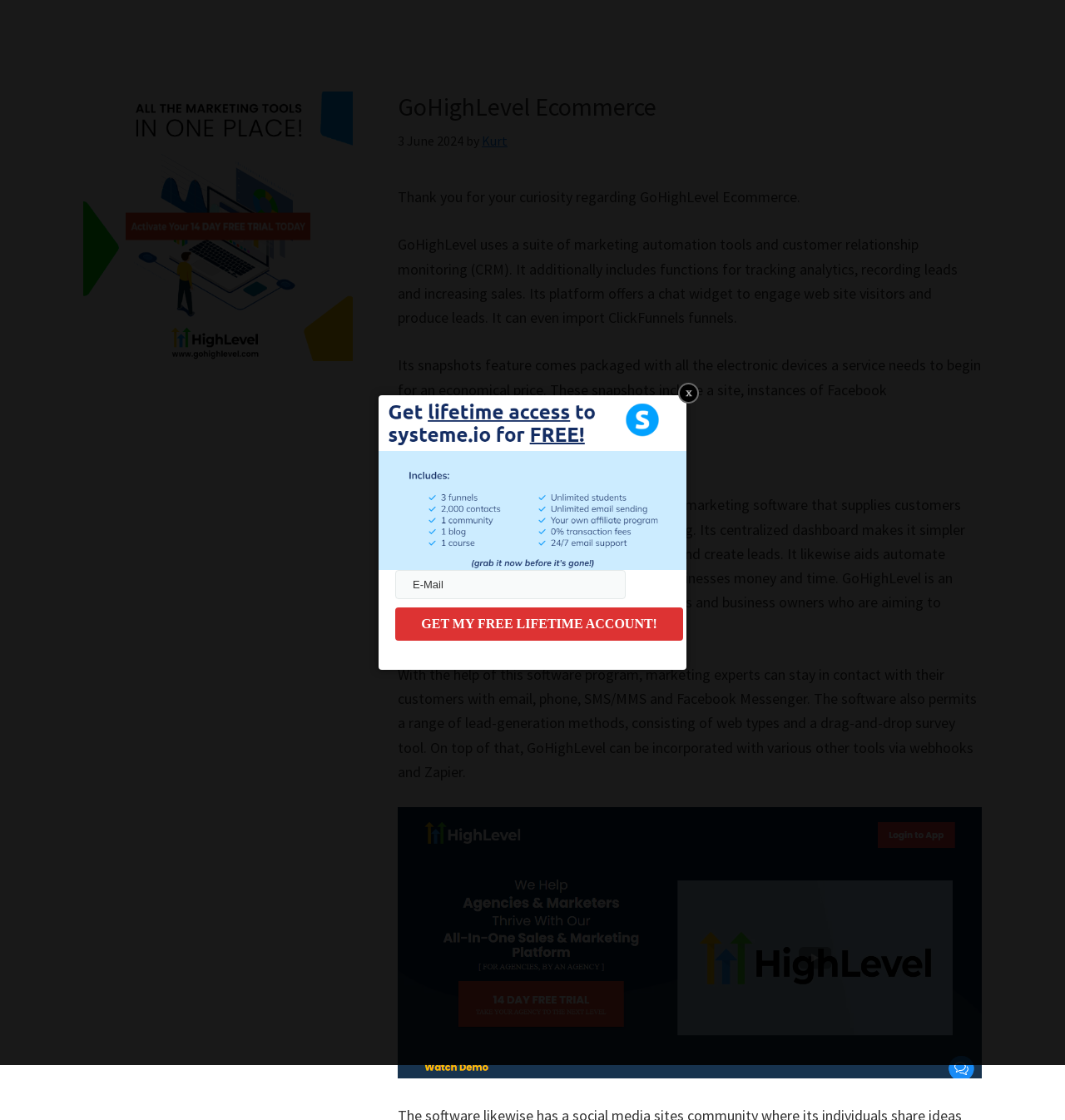Answer the question with a brief word or phrase:
What is the benefit of GoHighLevel's centralized dashboard?

easier customer management